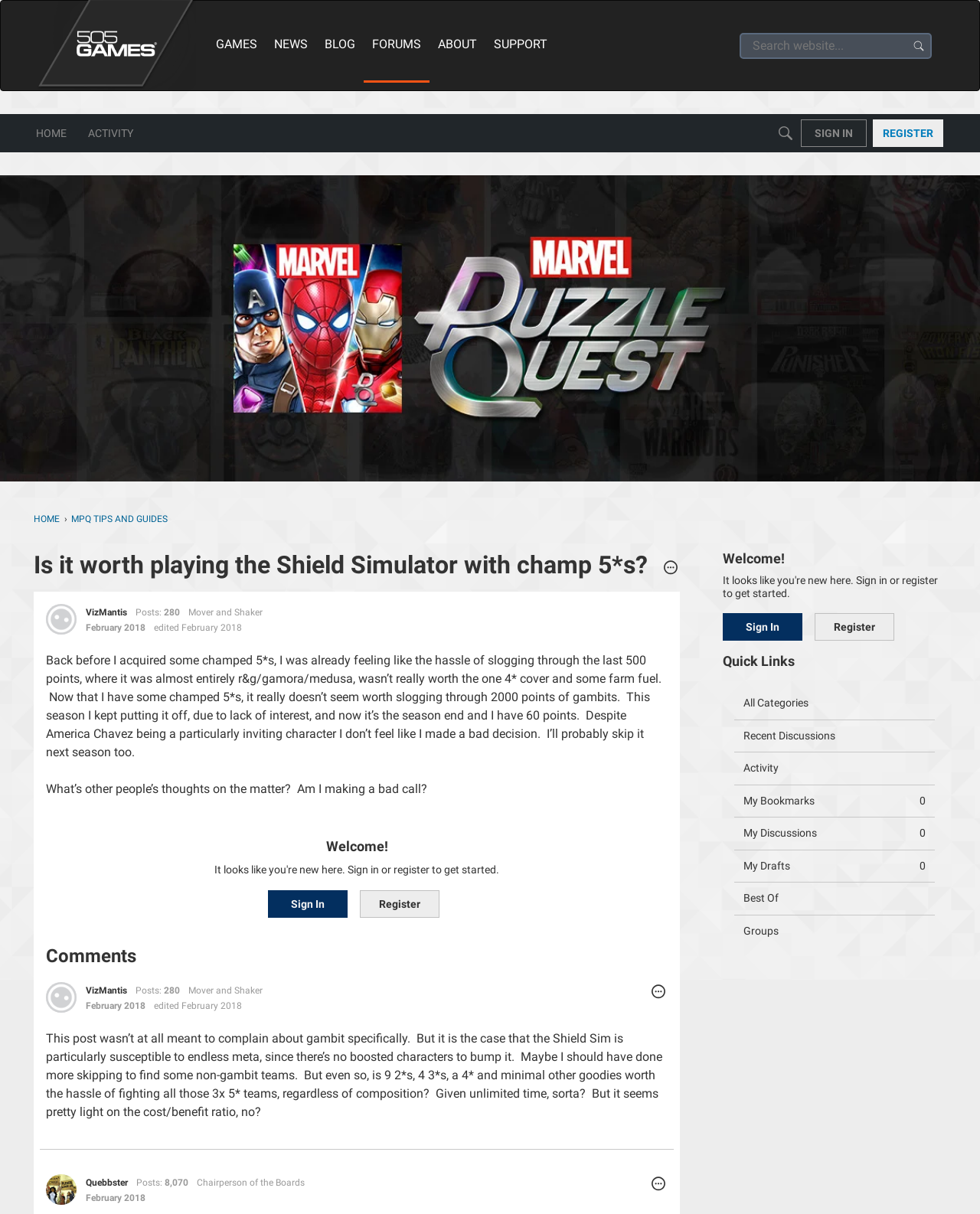Identify the bounding box coordinates for the UI element mentioned here: "News". Provide the coordinates as four float values between 0 and 1, i.e., [left, top, right, bottom].

[0.271, 0.007, 0.323, 0.066]